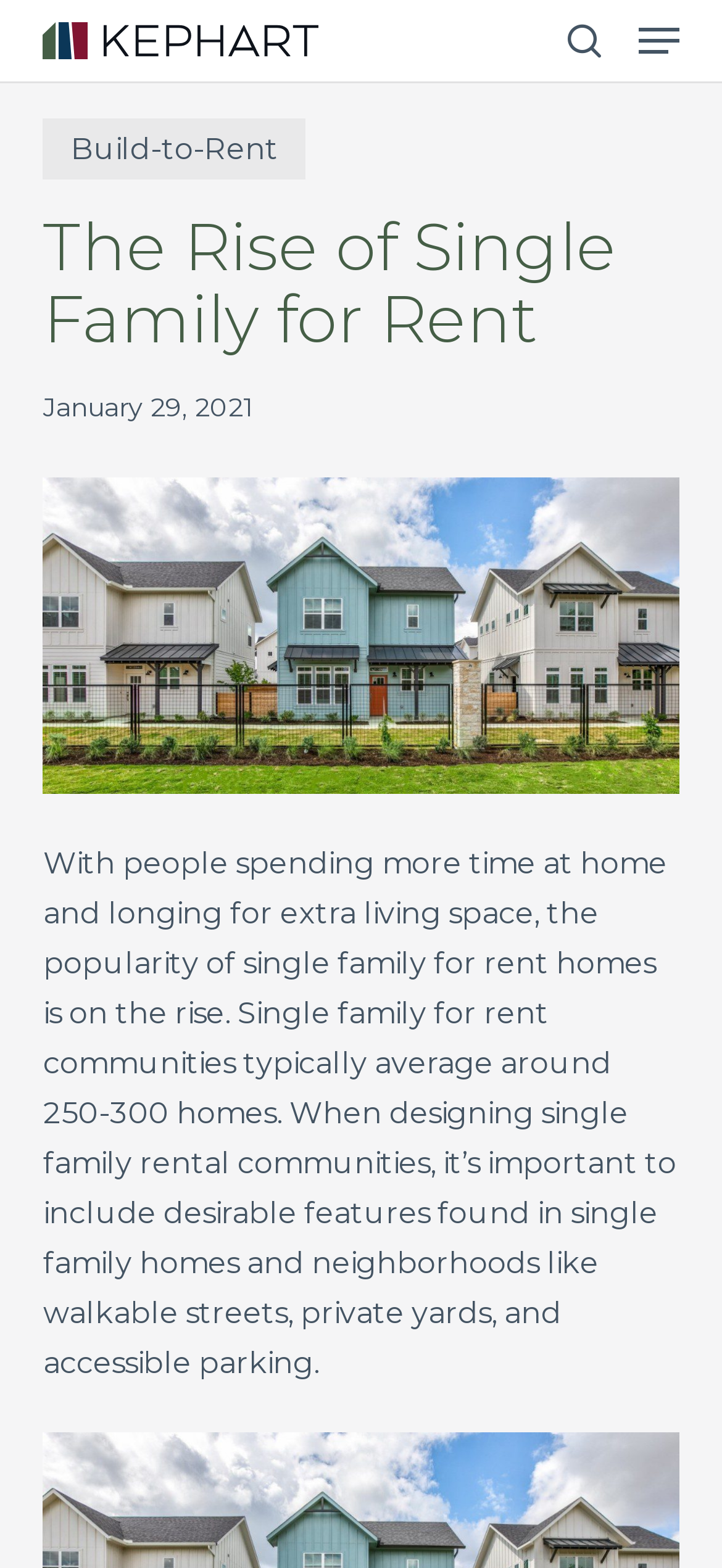Give a short answer to this question using one word or a phrase:
What is the average number of homes in single family for rent communities?

250-300